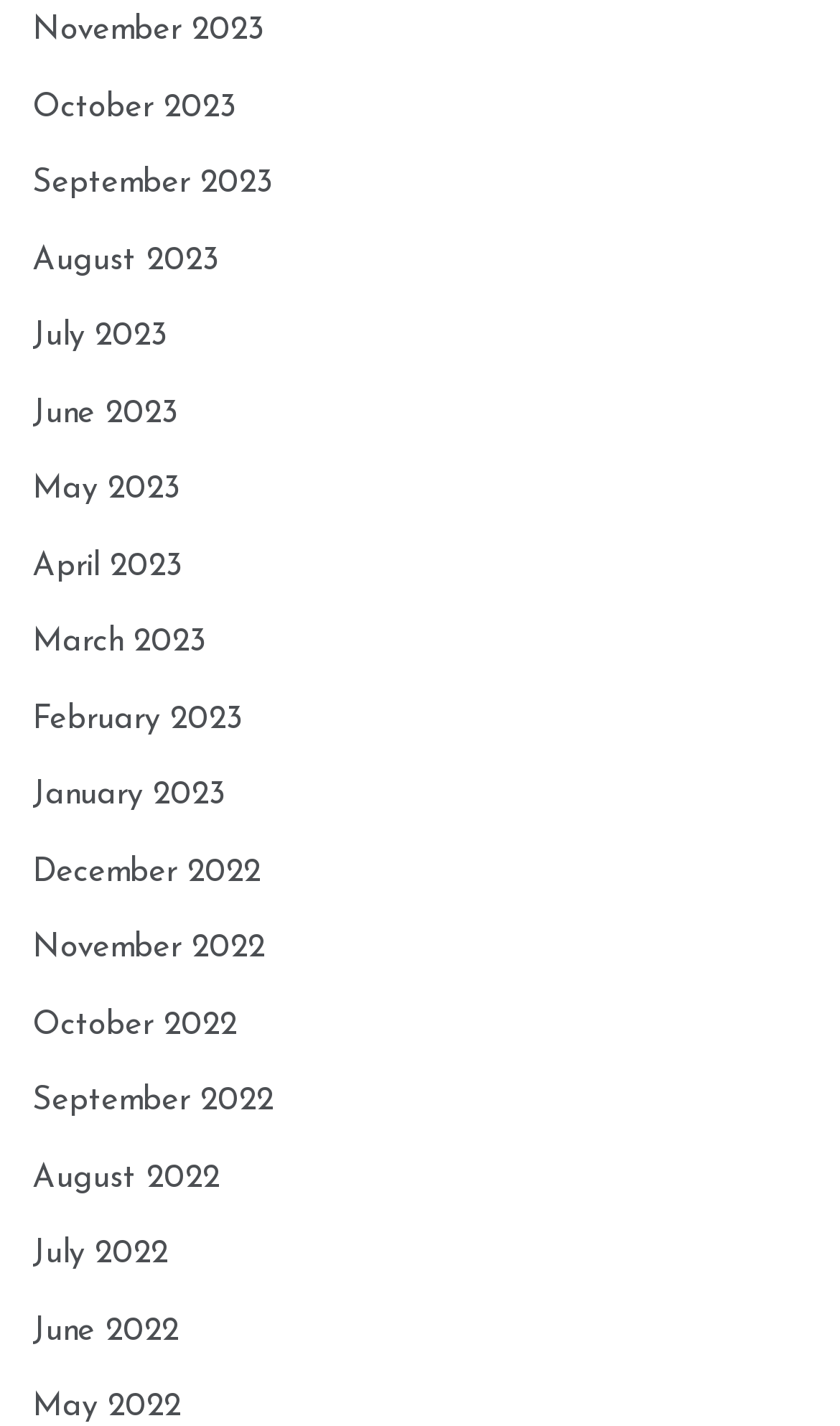Please specify the bounding box coordinates of the clickable region to carry out the following instruction: "View June 2022". The coordinates should be four float numbers between 0 and 1, in the format [left, top, right, bottom].

[0.038, 0.923, 0.213, 0.945]